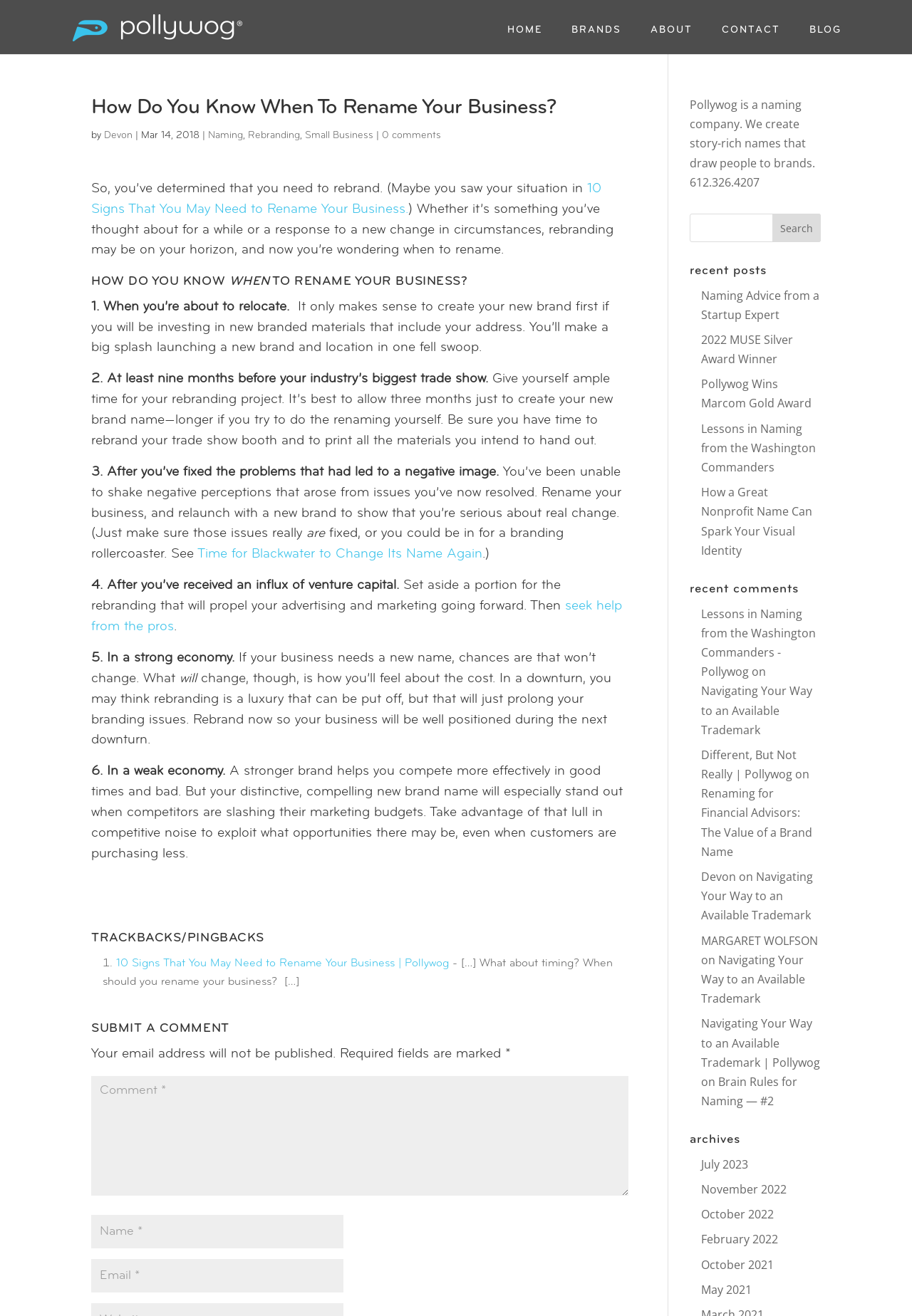Locate the bounding box coordinates of the clickable region to complete the following instruction: "Click on the 'HOME' link."

[0.556, 0.019, 0.595, 0.041]